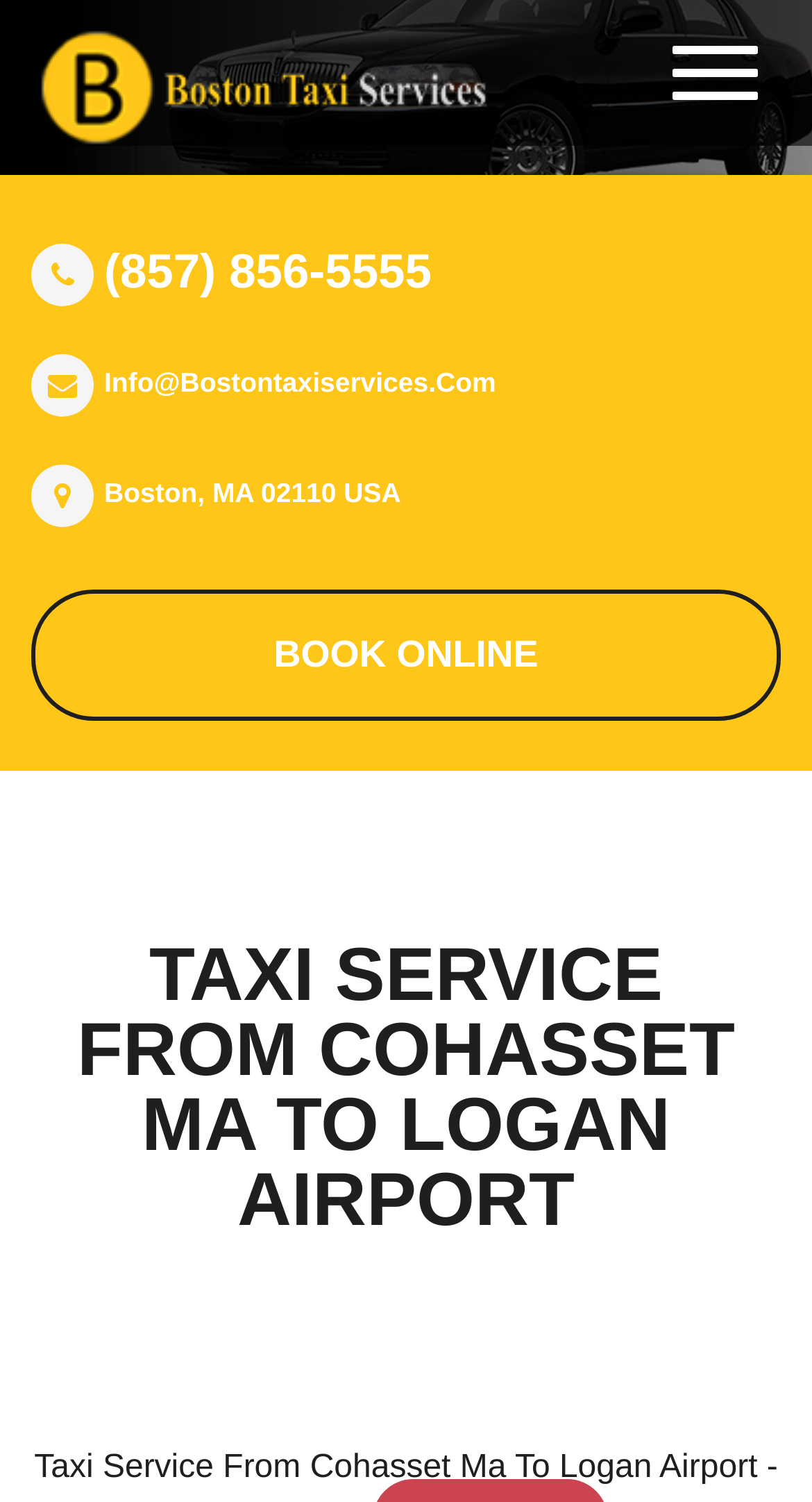Generate a comprehensive caption for the webpage you are viewing.

The webpage appears to be a taxi service website, specifically focusing on transportation from Cohasset, MA to Logan Airport. At the top-right corner, there is a button labeled "Toggle navigation". Below it, there is an image with the text "Boston Taxi Services" on the left side of the page. 

Above the main content, there is a horizontal banner that spans the entire width of the page. 

On the left side of the page, there are three headings with corresponding links. The first heading displays a phone number, (857) 856-5555, followed by an email address, Info@Bostontaxiservices.Com, and then an address, Boston, MA 02110 USA. 

Below these headings, there is a prominent link labeled "BOOK ONLINE". 

The main content of the page is headed by a large title, "TAXI SERVICE FROM COHASSET MA TO LOGAN AIRPORT", which occupies most of the page's width.